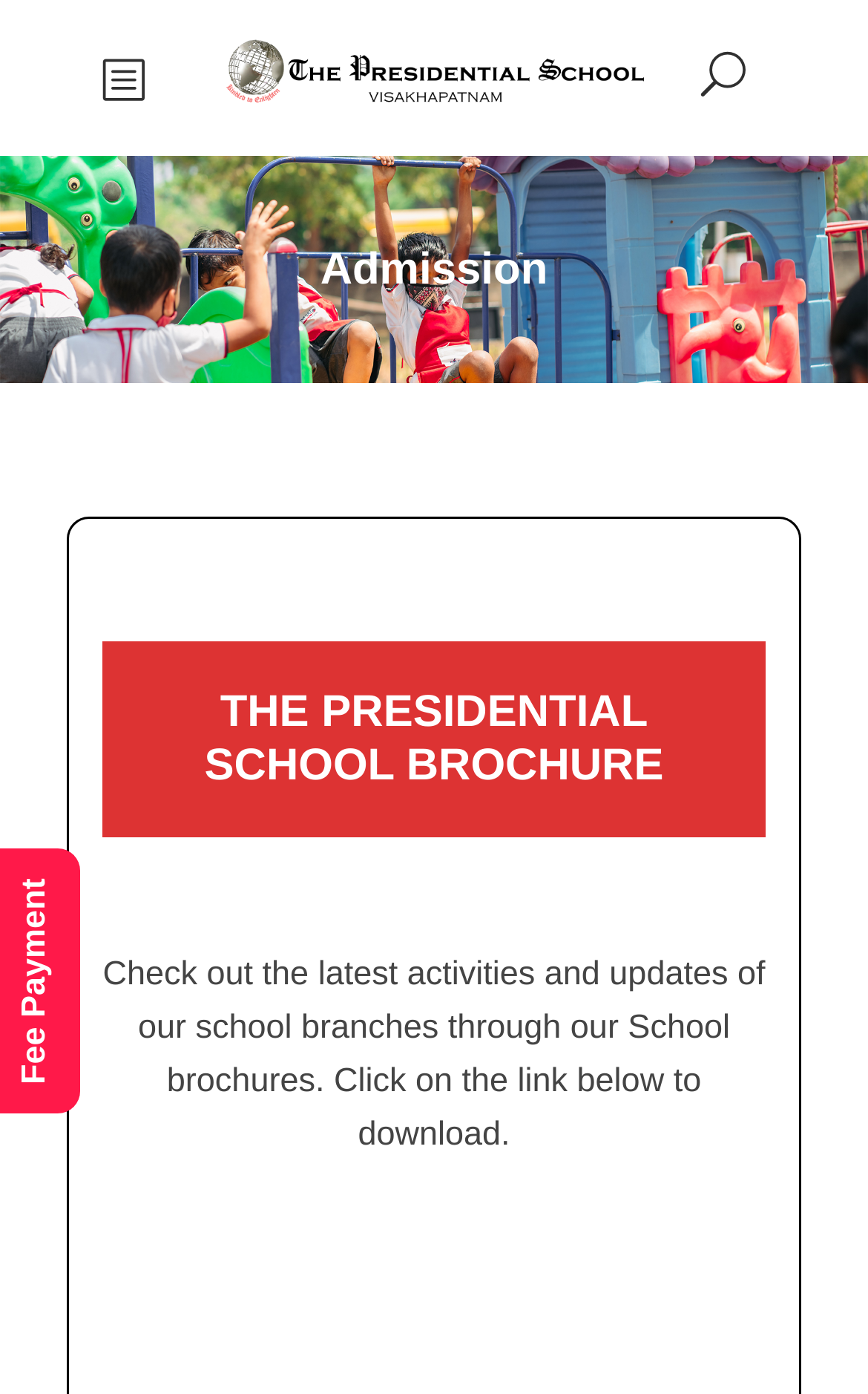Provide a brief response to the question below using a single word or phrase: 
What is the purpose of the school brochure?

To check latest activities and updates